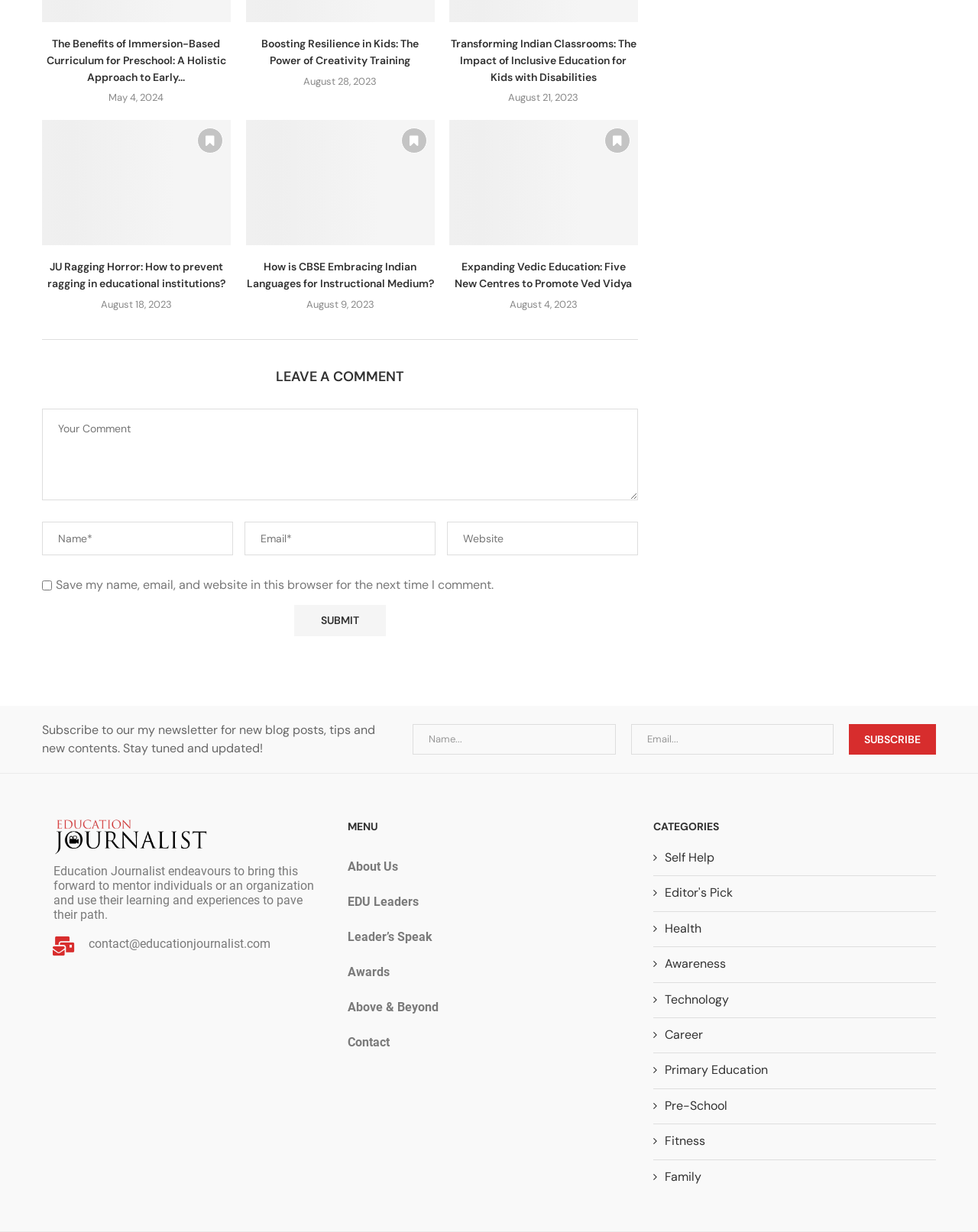How many categories are listed?
Provide a comprehensive and detailed answer to the question.

There are 13 categories listed under the 'CATEGORIES' heading, including 'Self Help', 'Editor's Pick', 'Health', and others.